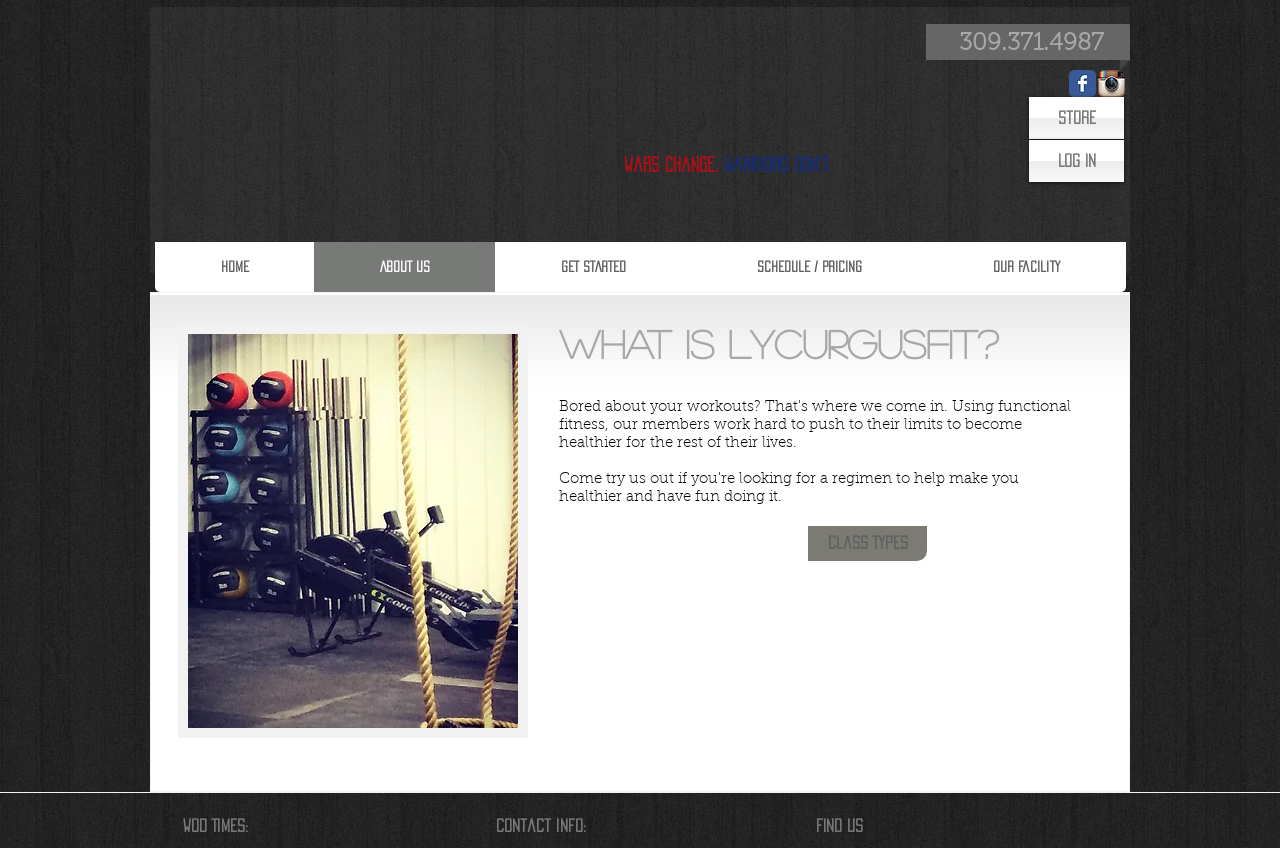Identify the bounding box coordinates for the UI element that matches this description: "May 2021".

None